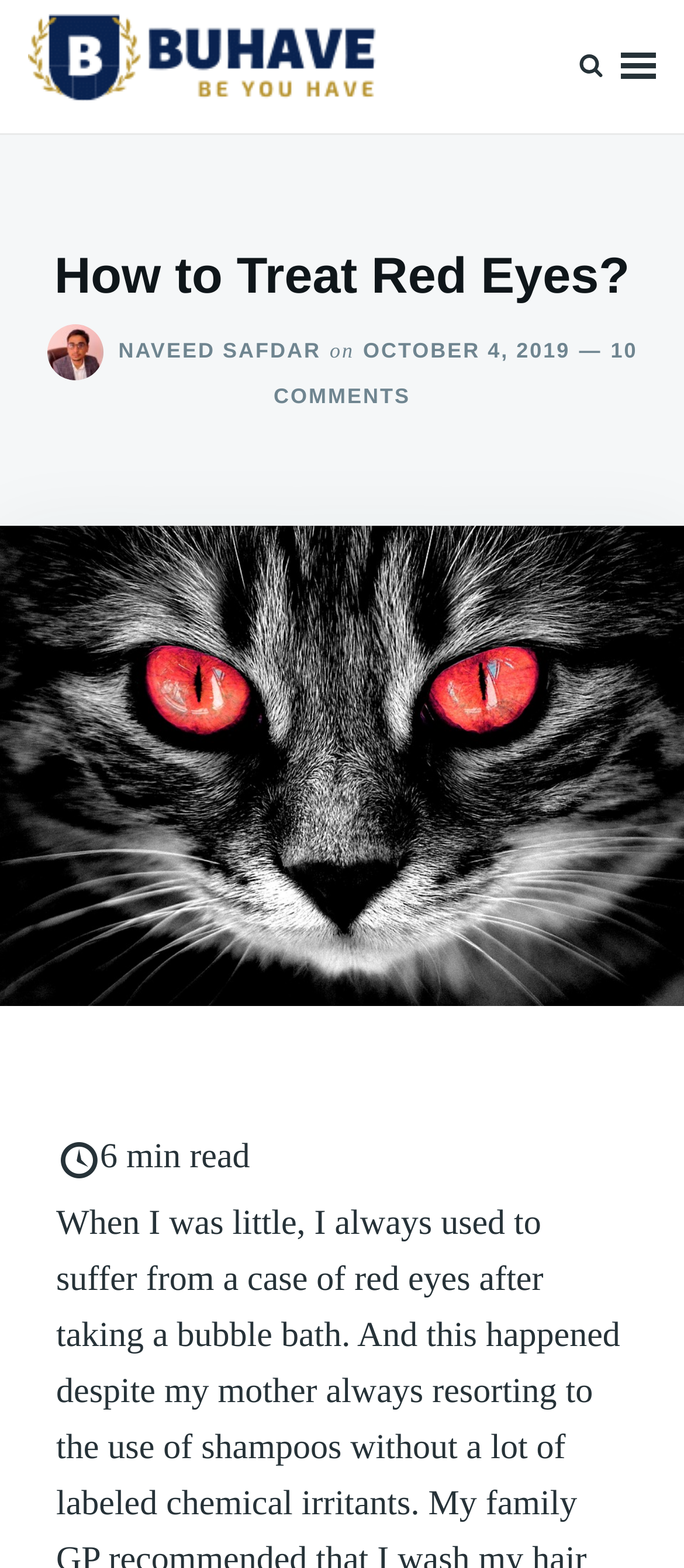Answer the following query concisely with a single word or phrase:
What is the topic of the article?

How to Treat Red Eyes